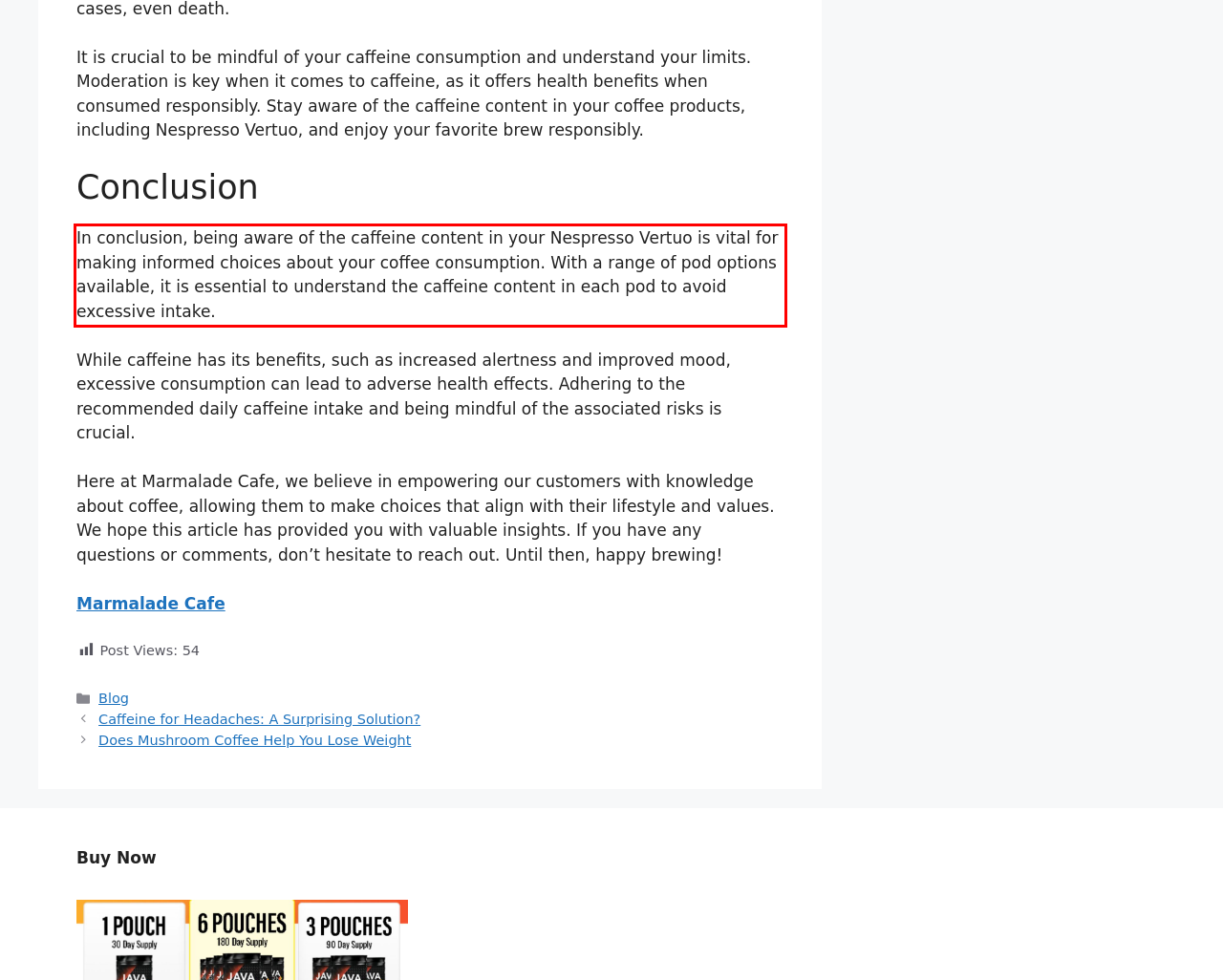Identify the text inside the red bounding box in the provided webpage screenshot and transcribe it.

In conclusion, being aware of the caffeine content in your Nespresso Vertuo is vital for making informed choices about your coffee consumption. With a range of pod options available, it is essential to understand the caffeine content in each pod to avoid excessive intake.